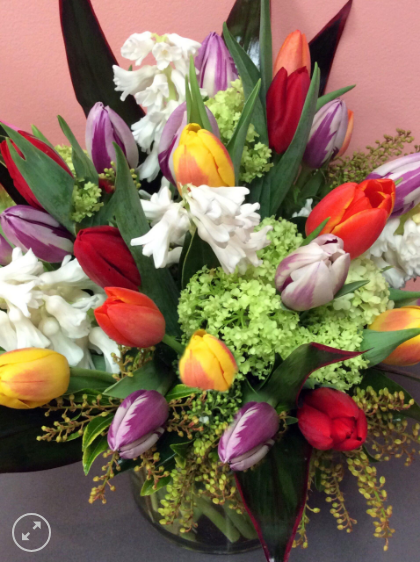Elaborate on all the elements present in the image.

A vibrant floral arrangement featuring a delightful mix of tulips in various hues, including rich reds, sunny yellows, deep purples, and cheerful oranges, interspersed with fresh hyacinths and lush greenery. This eye-catching bouquet, set in a clear glass vase, radiates a sense of springtime freshness and joy. The background showcases a subtle pink wall, enhancing the colors of the flowers and creating a warm, inviting atmosphere. This arrangement complements the offering titled "Just Remember...Two Lips are better than One" at Queen Bee Flowers, making it a perfect gift to brighten someone's day.